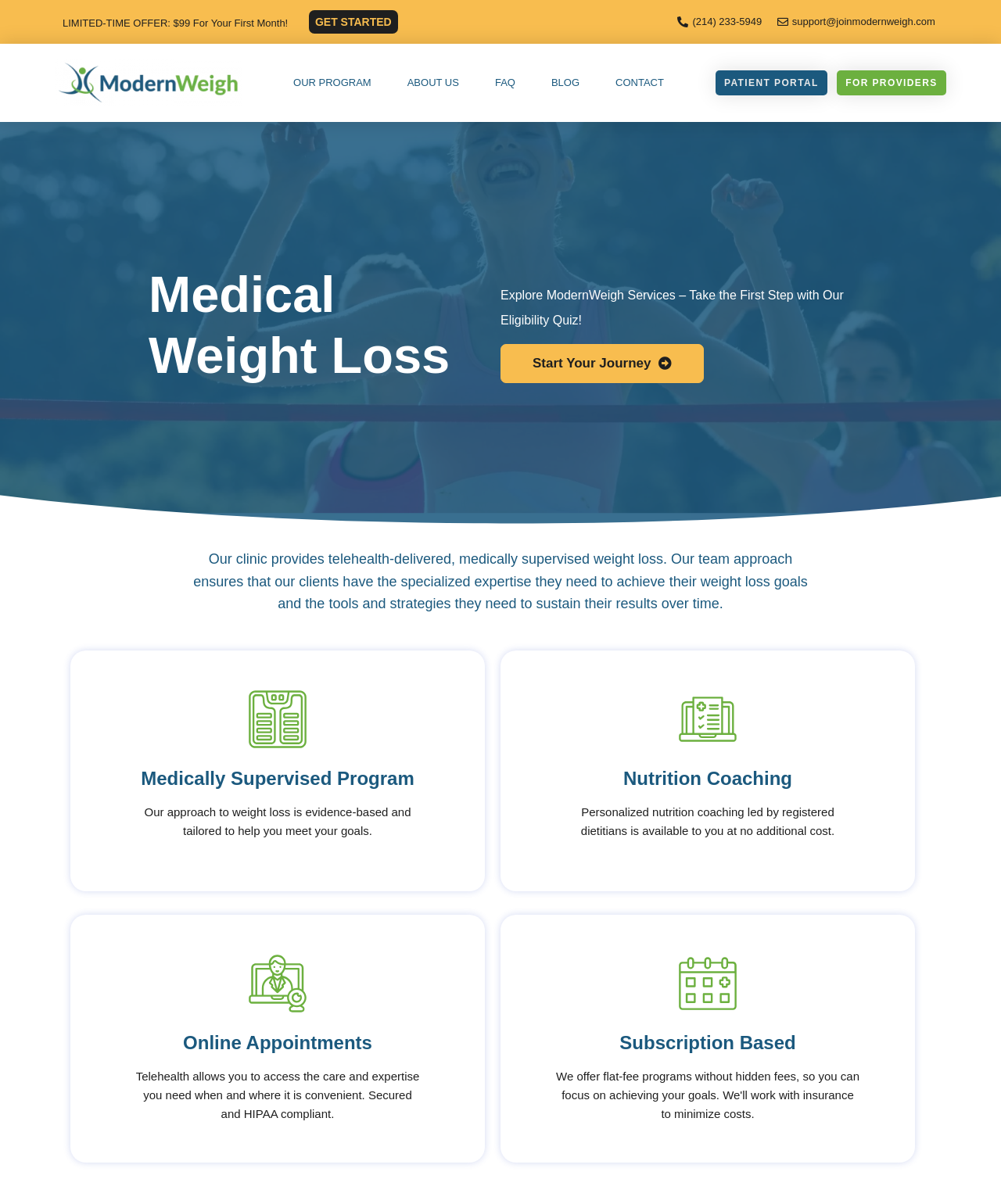Create a detailed narrative describing the layout and content of the webpage.

The webpage is about ModernWeigh, a telehealth-delivered weight loss program. At the top, there is a limited-time offer banner with a call-to-action button "GET STARTED" and a phone number "(214) 233-5949" and an email address "support@joinmodernweigh.com" on the right side. Below the banner, there is a company logo on the left and a navigation menu with links to "OUR PROGRAM", "ABOUT US", "FAQ", "BLOG", and "CONTACT" on the right.

In the main content area, there is a heading "Medical Weight Loss" followed by a brief introduction to ModernWeigh services and an eligibility quiz with a "Start Your Journey" button. Below this section, there is a detailed description of the clinic's telehealth-delivered, medically supervised weight loss program.

The webpage is divided into three sections, each with a heading and a brief description. The first section is about the medically supervised program, with an image on the left and a heading "Medically Supervised Program" on the right. The second section is about nutrition coaching, with an image on the left and a heading "Nutrition Coaching" on the right. The third section is about online appointments, with an image on the left and a heading "Online Appointments" on the right. Each section has a brief description of the service provided.

At the bottom of the webpage, there is a section about the subscription-based model of the program.